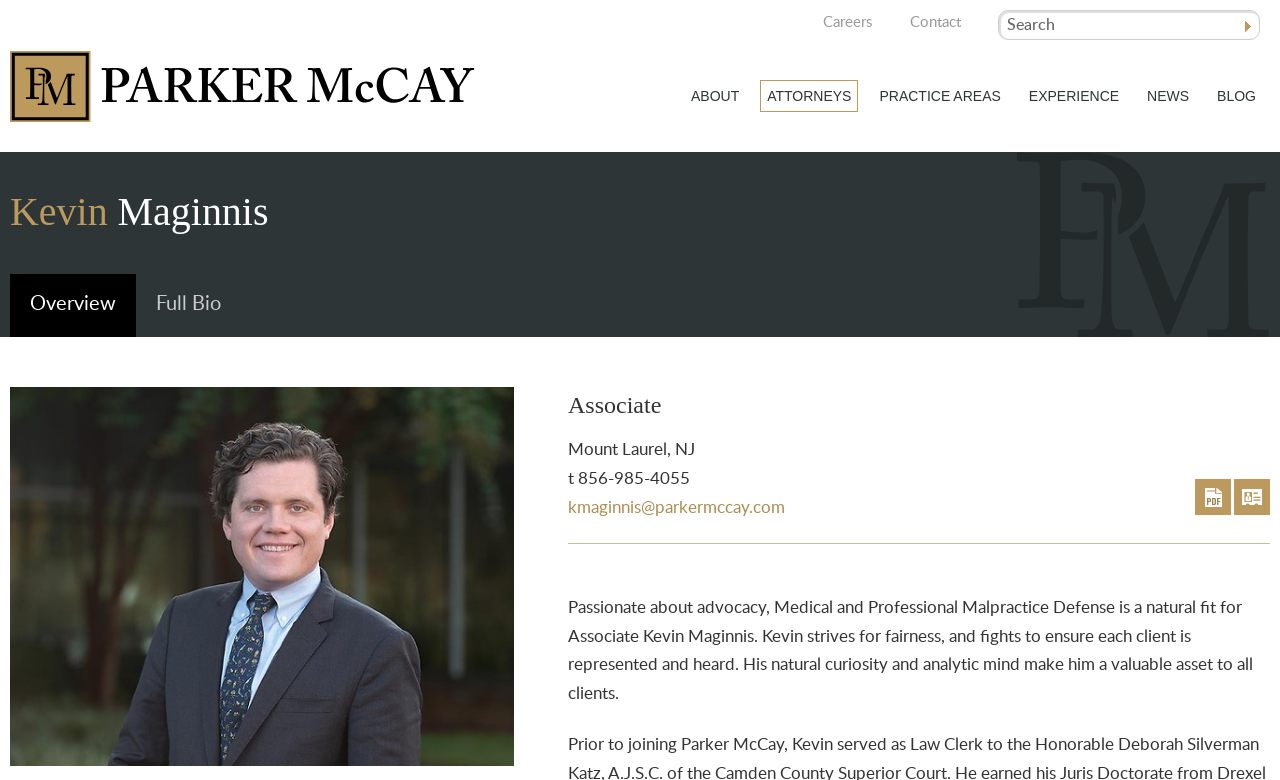With reference to the screenshot, provide a detailed response to the question below:
What is the location of Kevin Maginnis's office?

The location of Kevin Maginnis's office is Mount Laurel, NJ, which is mentioned in the link 'Mount Laurel, NJ' in the section with his contact information.